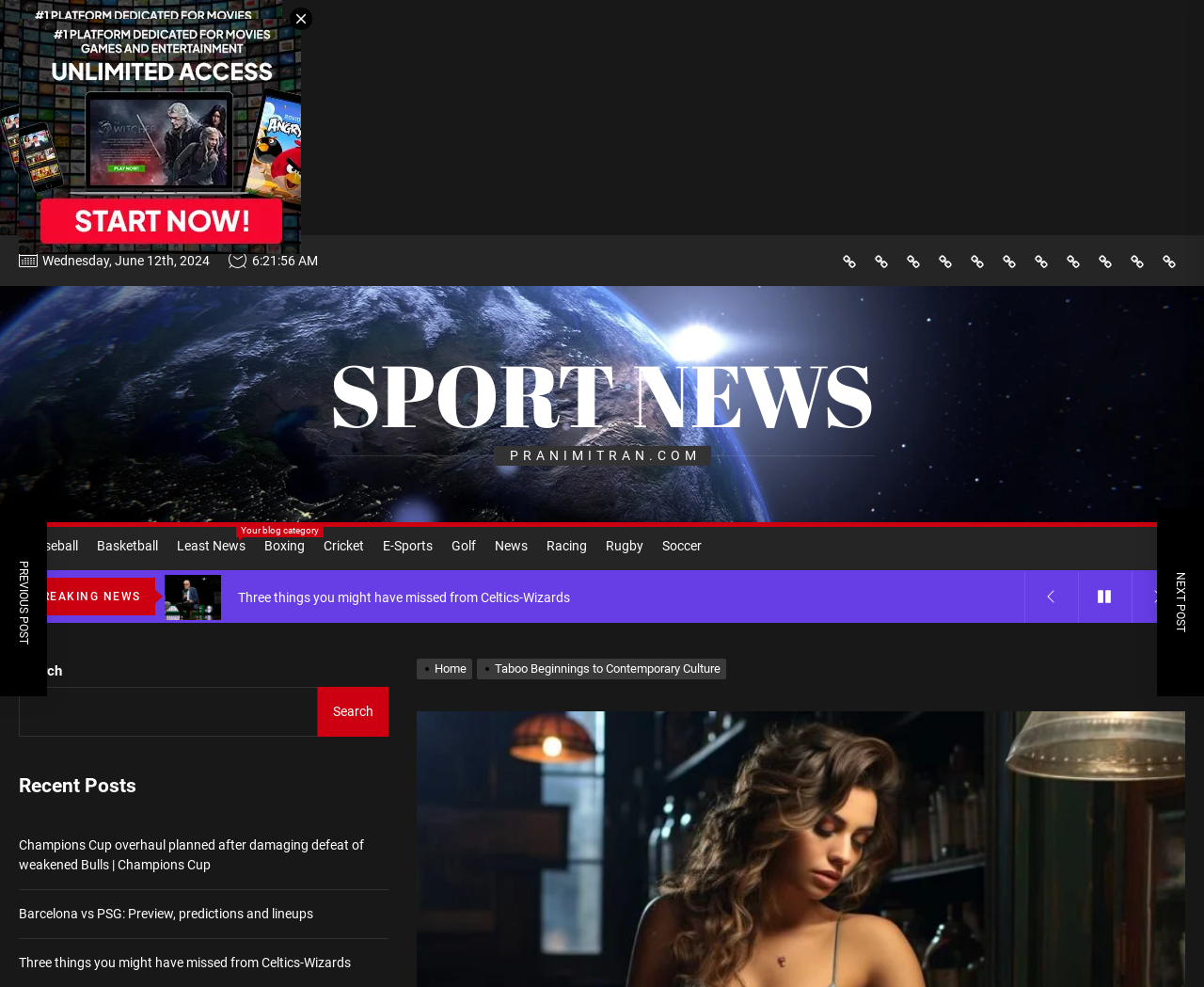Determine the bounding box coordinates for the element that should be clicked to follow this instruction: "Go to the Home page". The coordinates should be given as four float numbers between 0 and 1, in the format [left, top, right, bottom].

[0.346, 0.67, 0.396, 0.685]